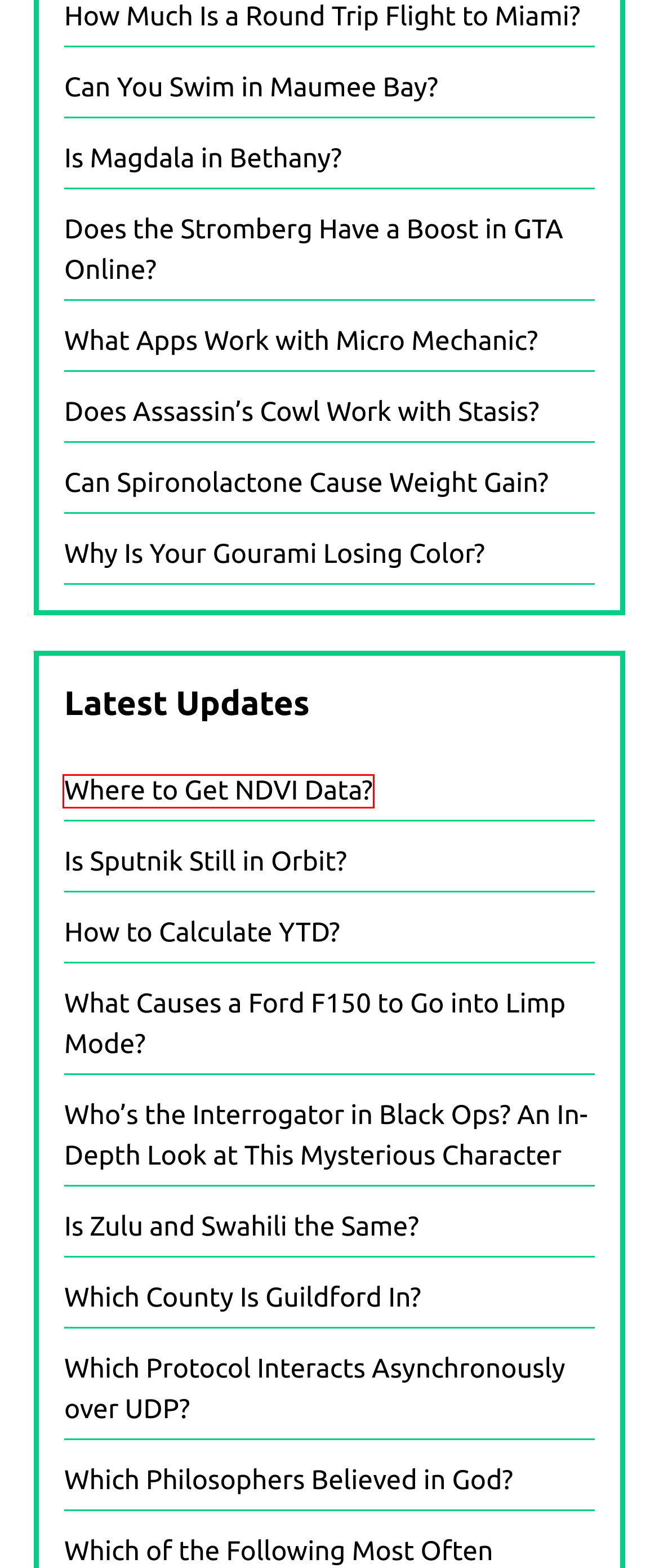You are given a screenshot of a webpage within which there is a red rectangle bounding box. Please choose the best webpage description that matches the new webpage after clicking the selected element in the bounding box. Here are the options:
A. Why Is Your Gourami Losing Color?
B. Does Assassin’s Cowl Work With Stasis?
C. How Much Is A Round Trip Flight To Miami?
D. How To Calculate YTD?
E. Where To Get NDVI Data?
F. Does The Stromberg Have A Boost In GTA Online?
G. Is Sputnik Still In Orbit?
H. Which Protocol Interacts Asynchronously Over UDP?

E